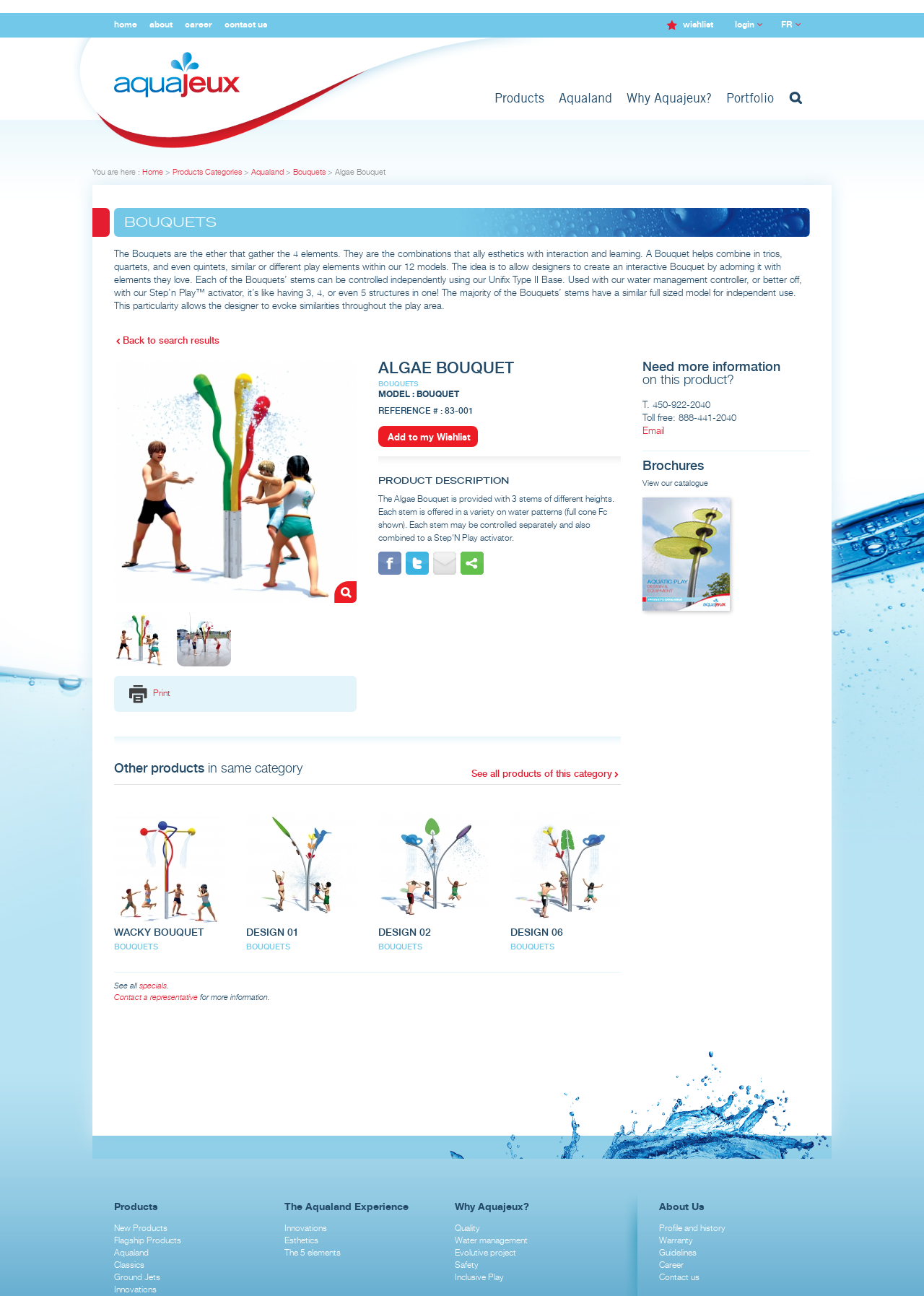Respond to the question below with a single word or phrase: What is the category of the product Algae Bouquet?

Bouquets